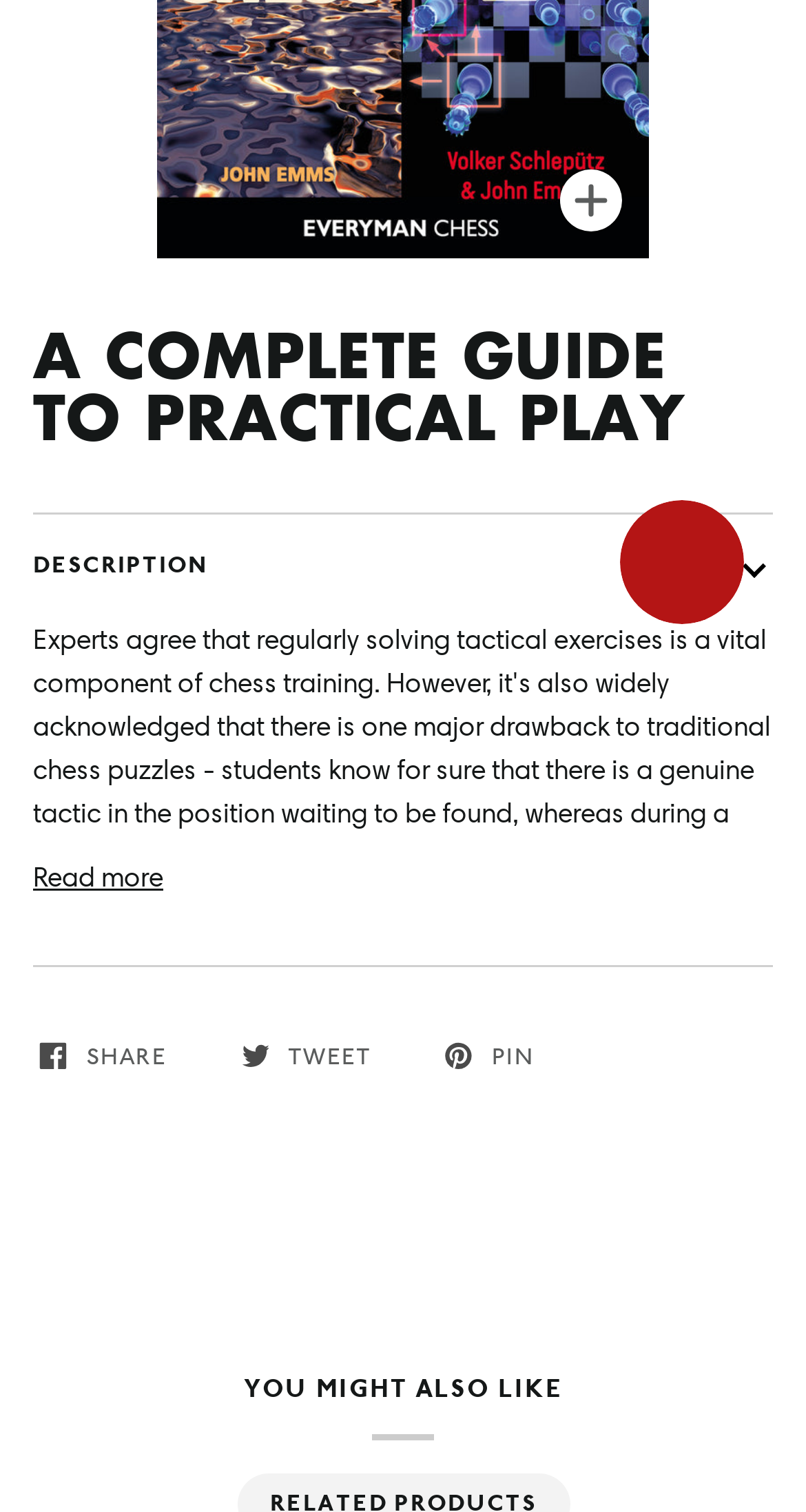Using the given description, provide the bounding box coordinates formatted as (top-left x, top-left y, bottom-right x, bottom-right y), with all values being floating point numbers between 0 and 1. Description: Read more

[0.041, 0.566, 0.203, 0.595]